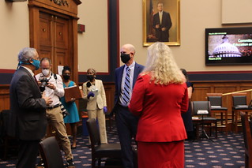What is displayed on the digital screen?
Provide a short answer using one word or a brief phrase based on the image.

Committee proceedings